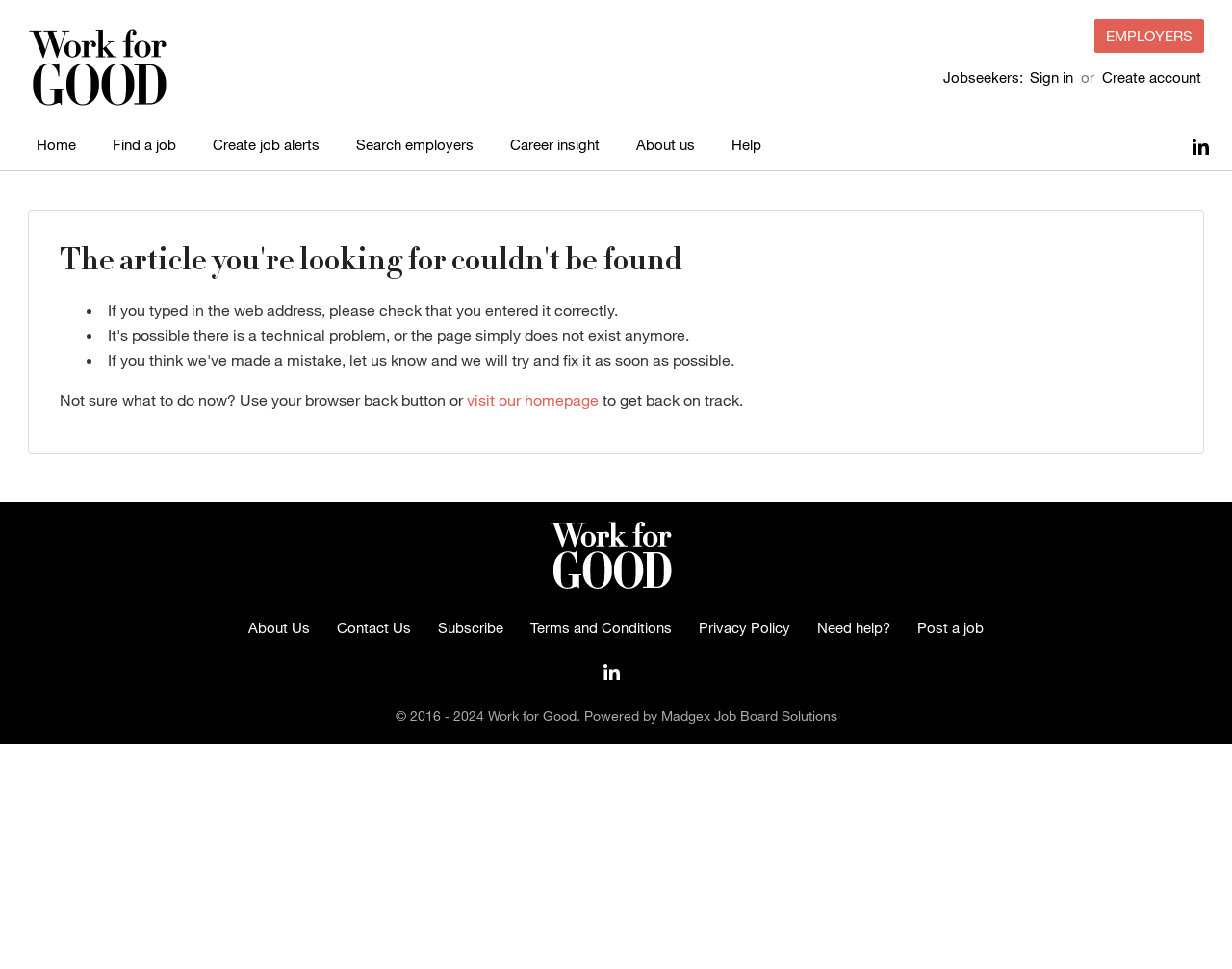How many social media links are on the page?
Please look at the screenshot and answer using one word or phrase.

2